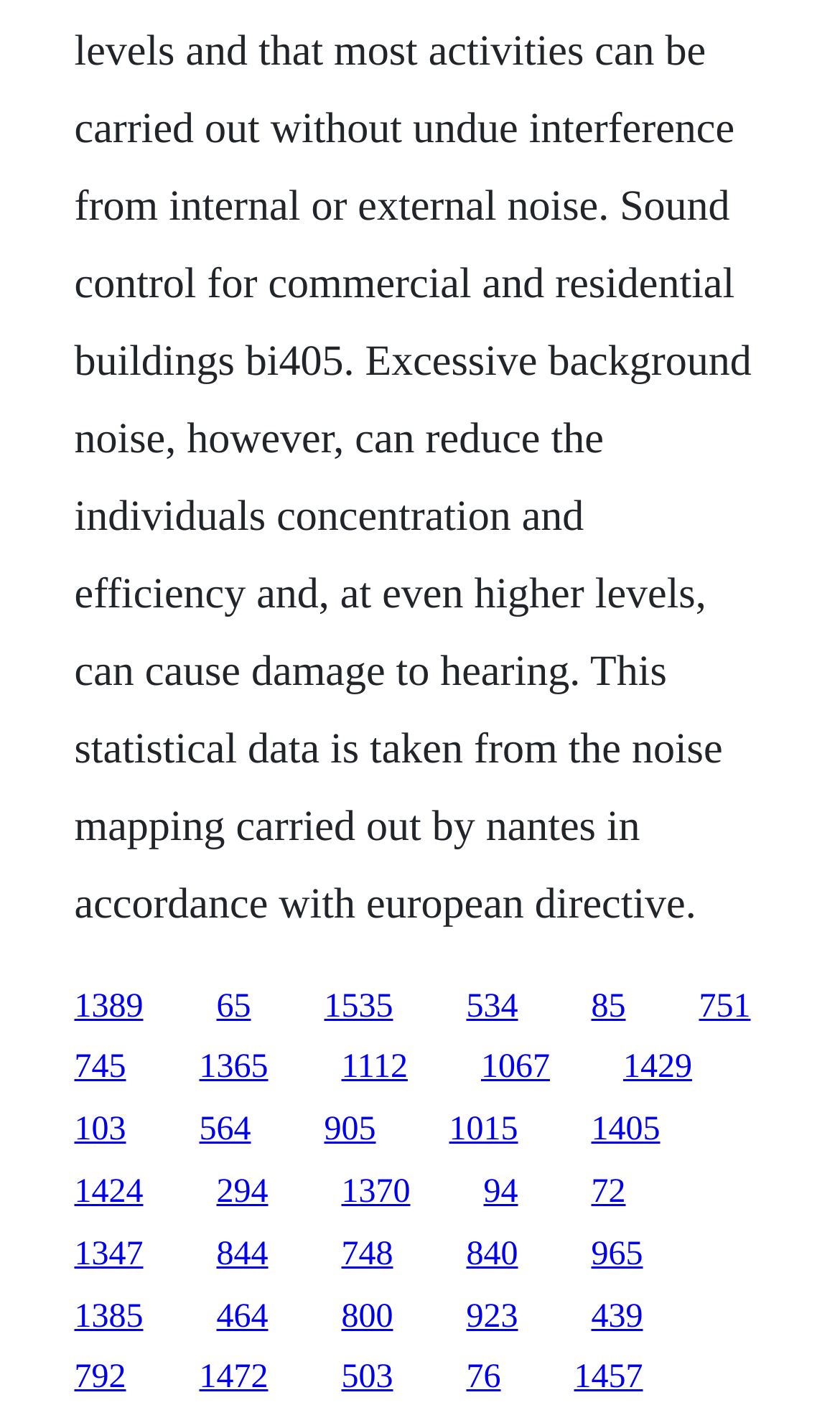Please specify the bounding box coordinates of the clickable region to carry out the following instruction: "follow the twentieth link". The coordinates should be four float numbers between 0 and 1, in the format [left, top, right, bottom].

[0.704, 0.779, 0.786, 0.804]